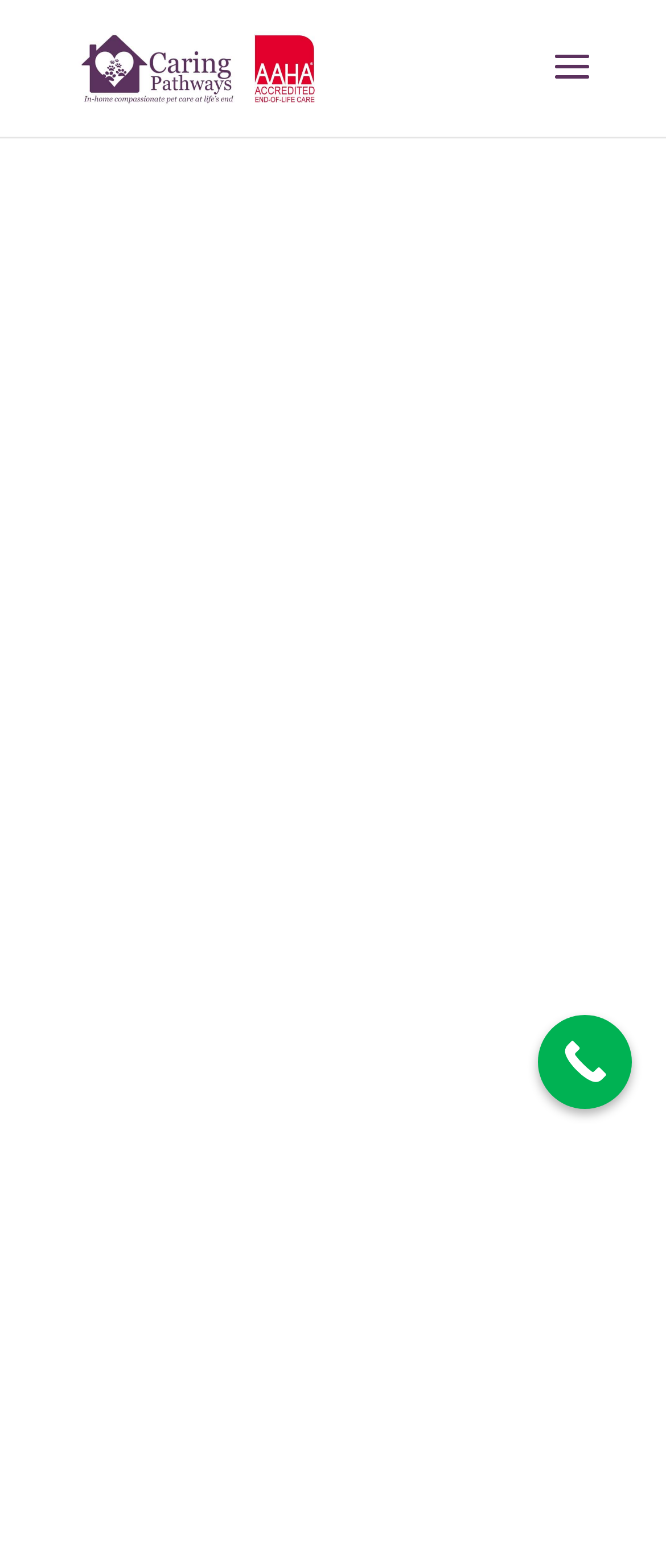Calculate the bounding box coordinates of the UI element given the description: "alt="Caring Pathways"".

[0.11, 0.031, 0.48, 0.052]